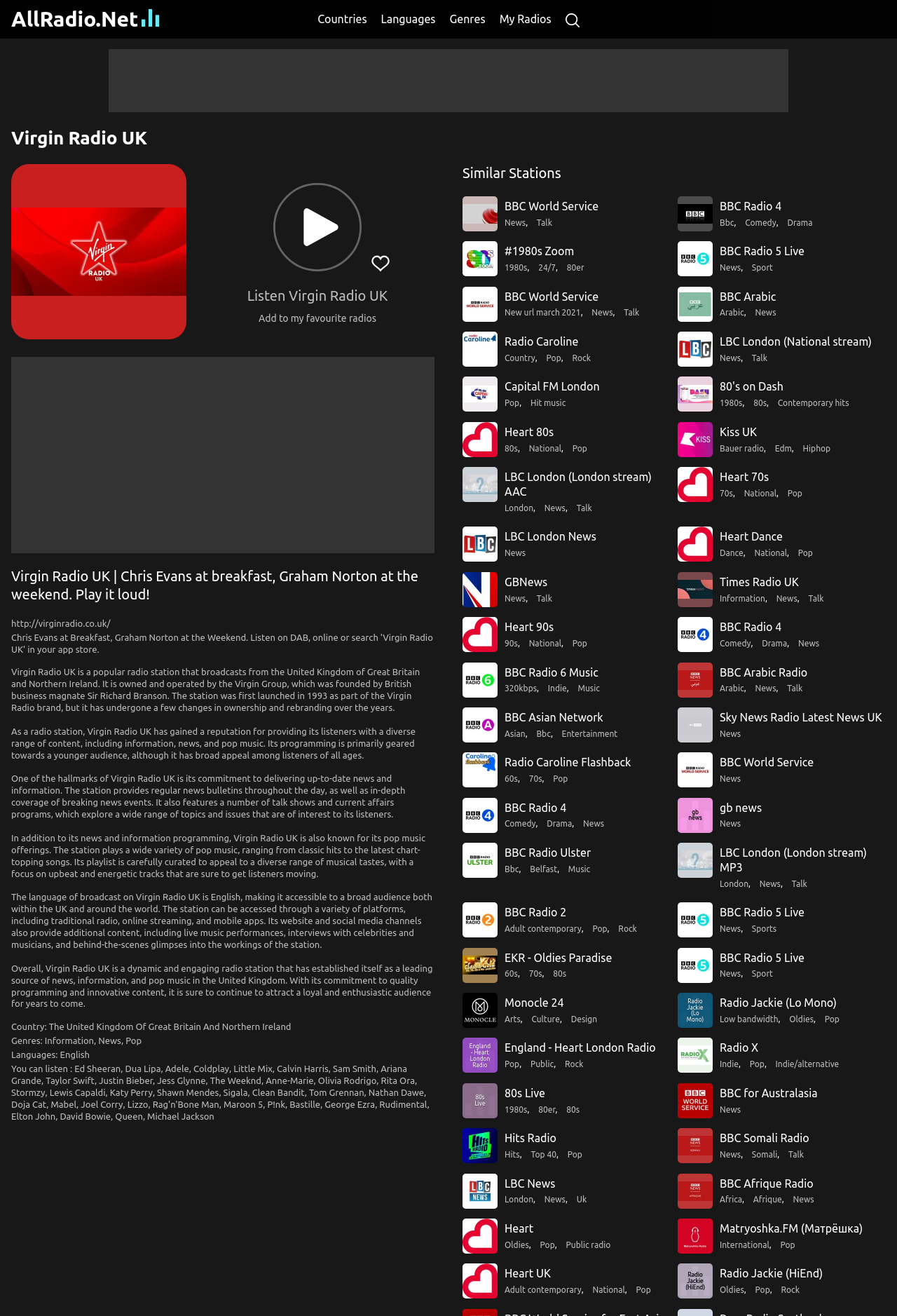Identify and provide the bounding box coordinates of the UI element described: "International". The coordinates should be formatted as [left, top, right, bottom], with each number being a float between 0 and 1.

[0.802, 0.942, 0.858, 0.949]